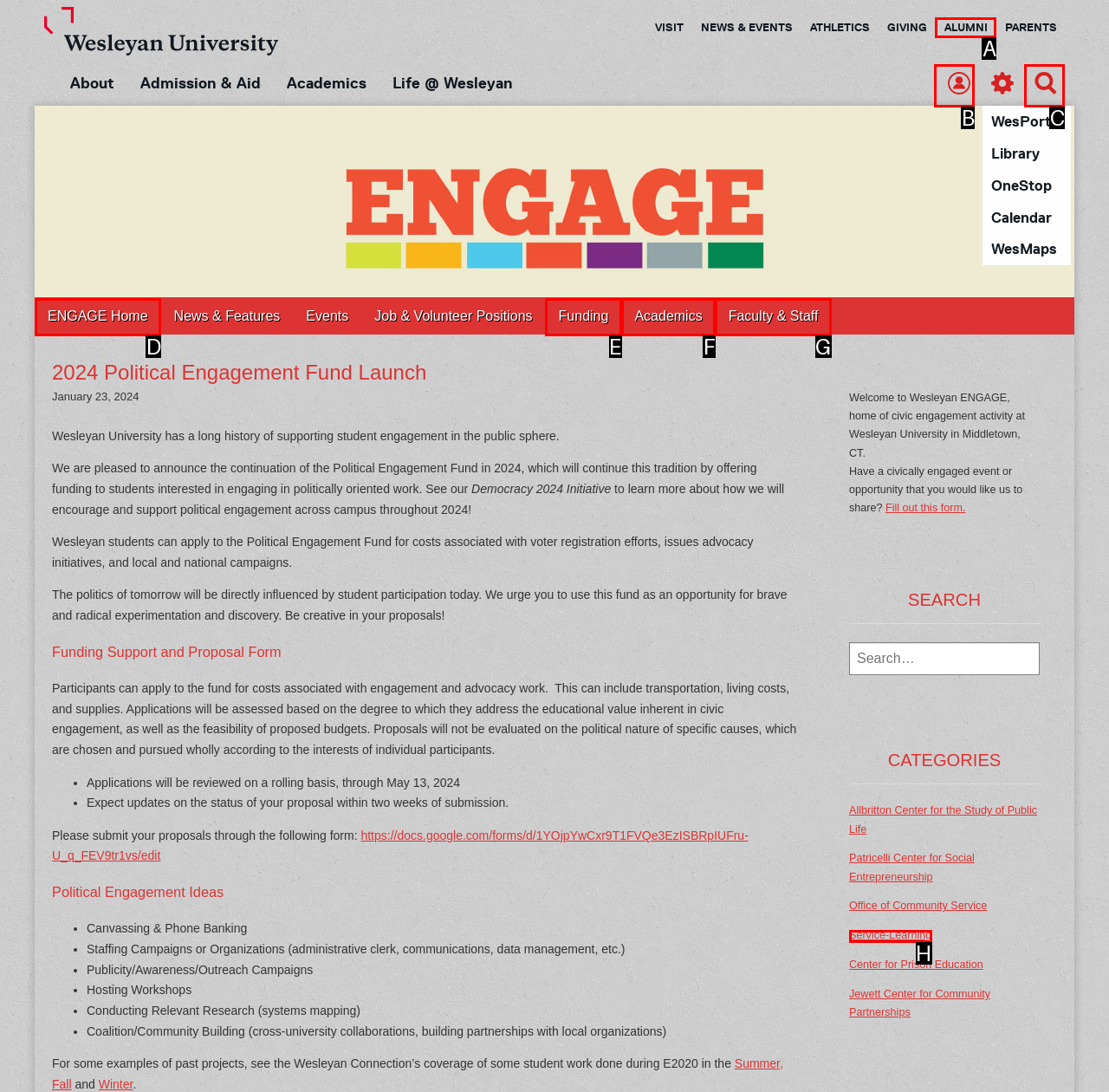Pick the HTML element that corresponds to the description: Faculty & Staff
Answer with the letter of the correct option from the given choices directly.

G